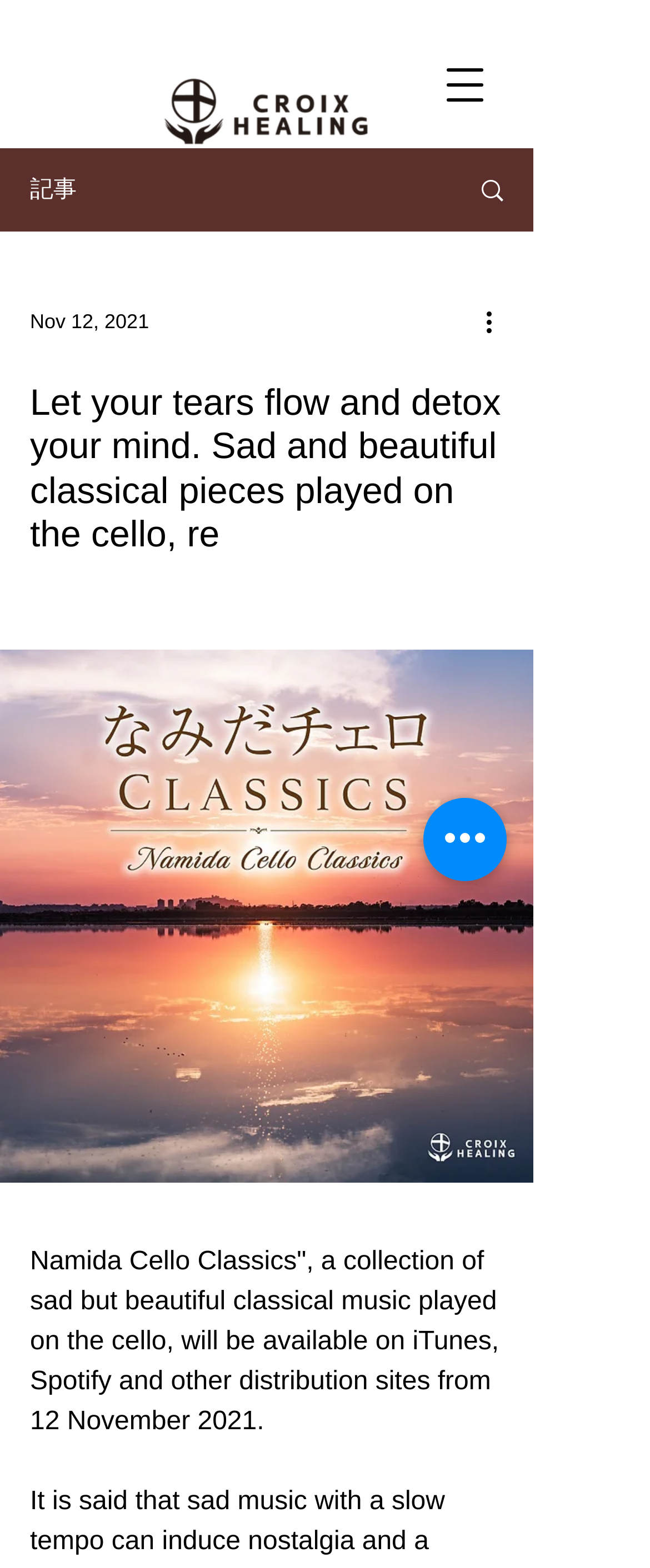Use a single word or phrase to respond to the question:
What is the logo image filename?

CROIX-HEALING-logo_edited.png